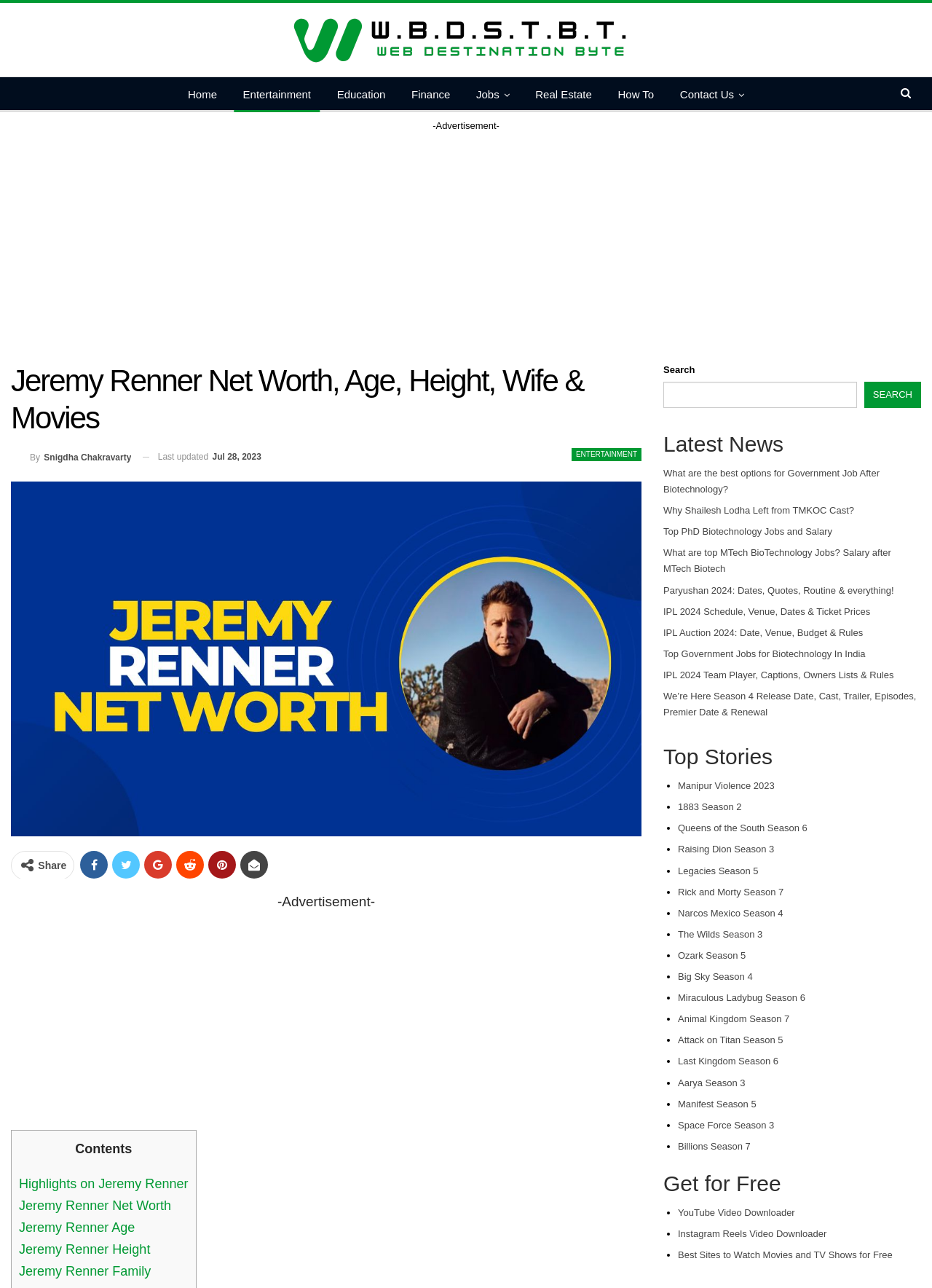Analyze the image and give a detailed response to the question:
What is the purpose of the search box?

The webpage has a search box with a button labeled 'Search' and a StaticText 'Search' which suggests that the purpose of the search box is to search for something on the website.